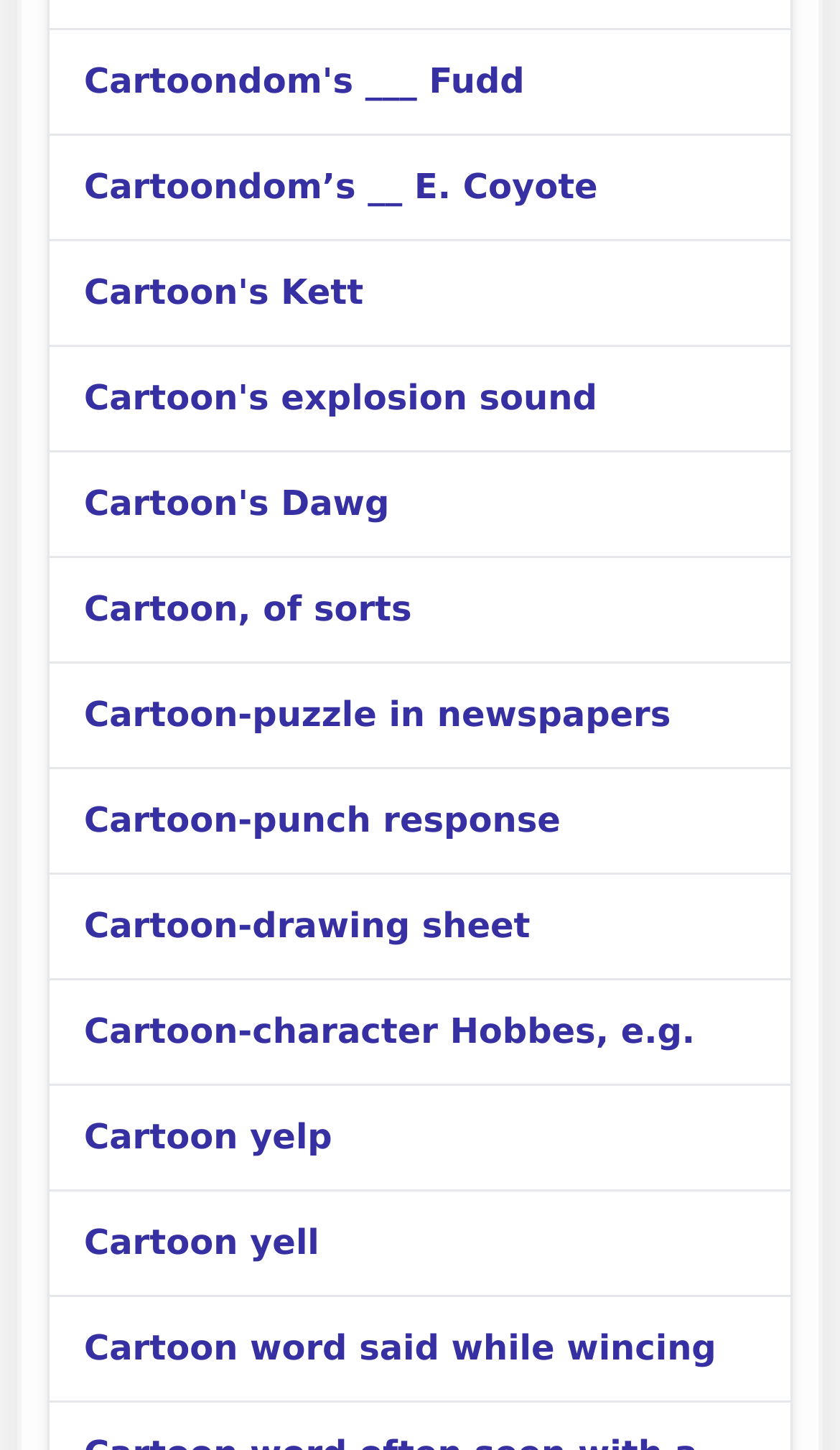Find and indicate the bounding box coordinates of the region you should select to follow the given instruction: "Check out Cartoon's explosion sound".

[0.1, 0.26, 0.711, 0.288]